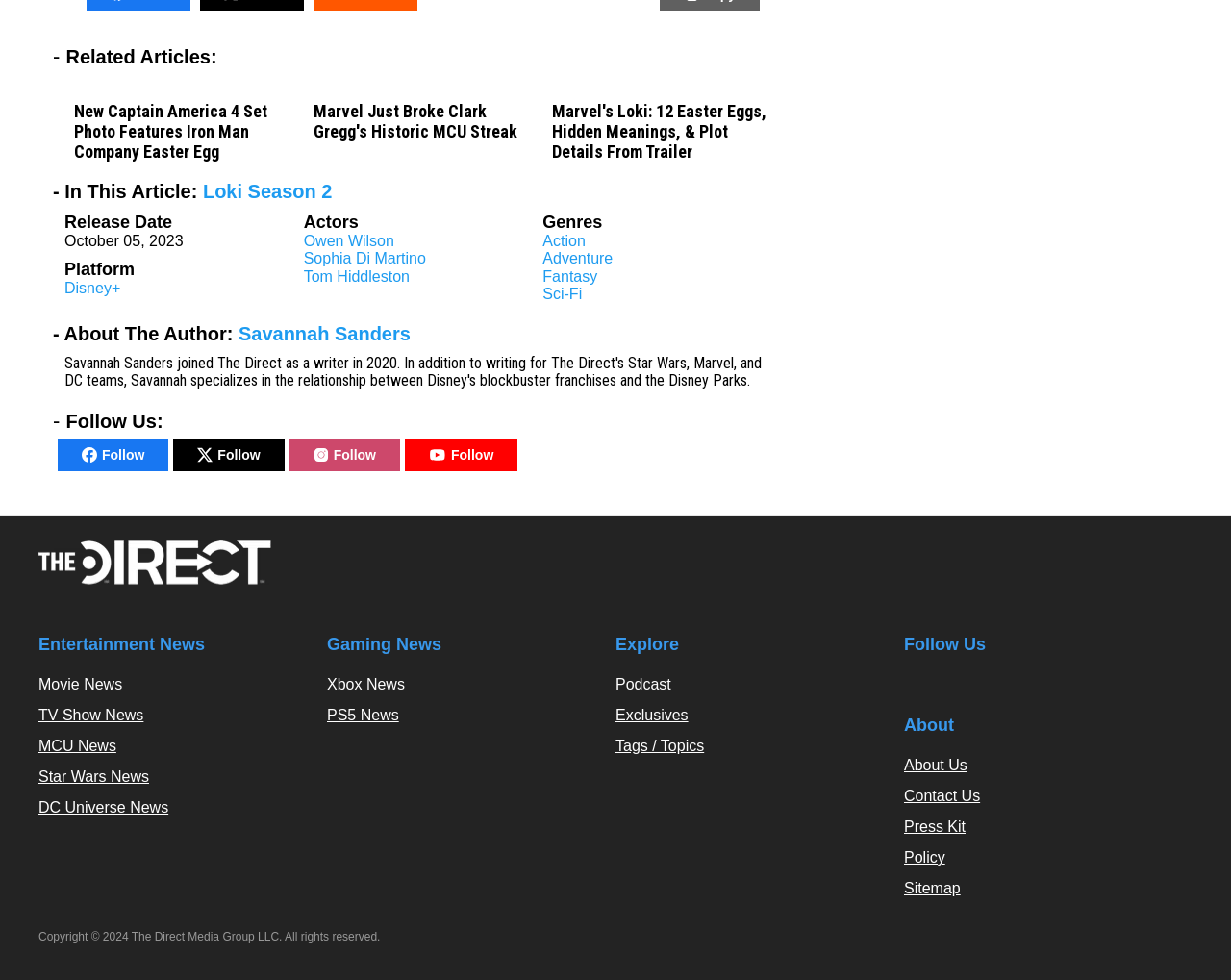What is the release date of Loki Season 2?
Ensure your answer is thorough and detailed.

I found the release date of Loki Season 2 by looking at the section 'In This Article:' and then finding the 'Release Date' section, which states 'October 05, 2023'.